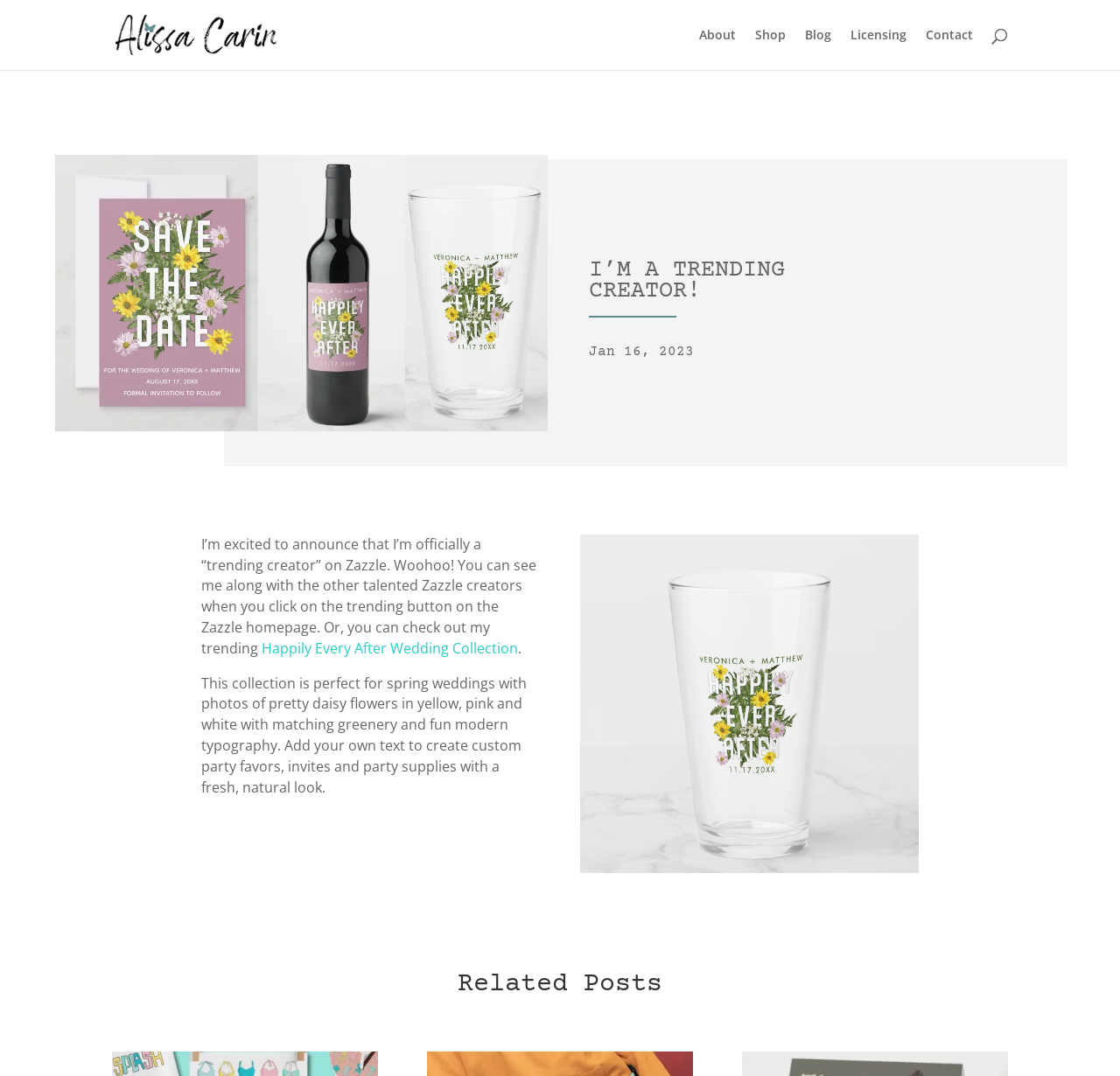Determine the bounding box for the UI element described here: "Happily Every After Wedding Collection".

[0.234, 0.593, 0.463, 0.611]